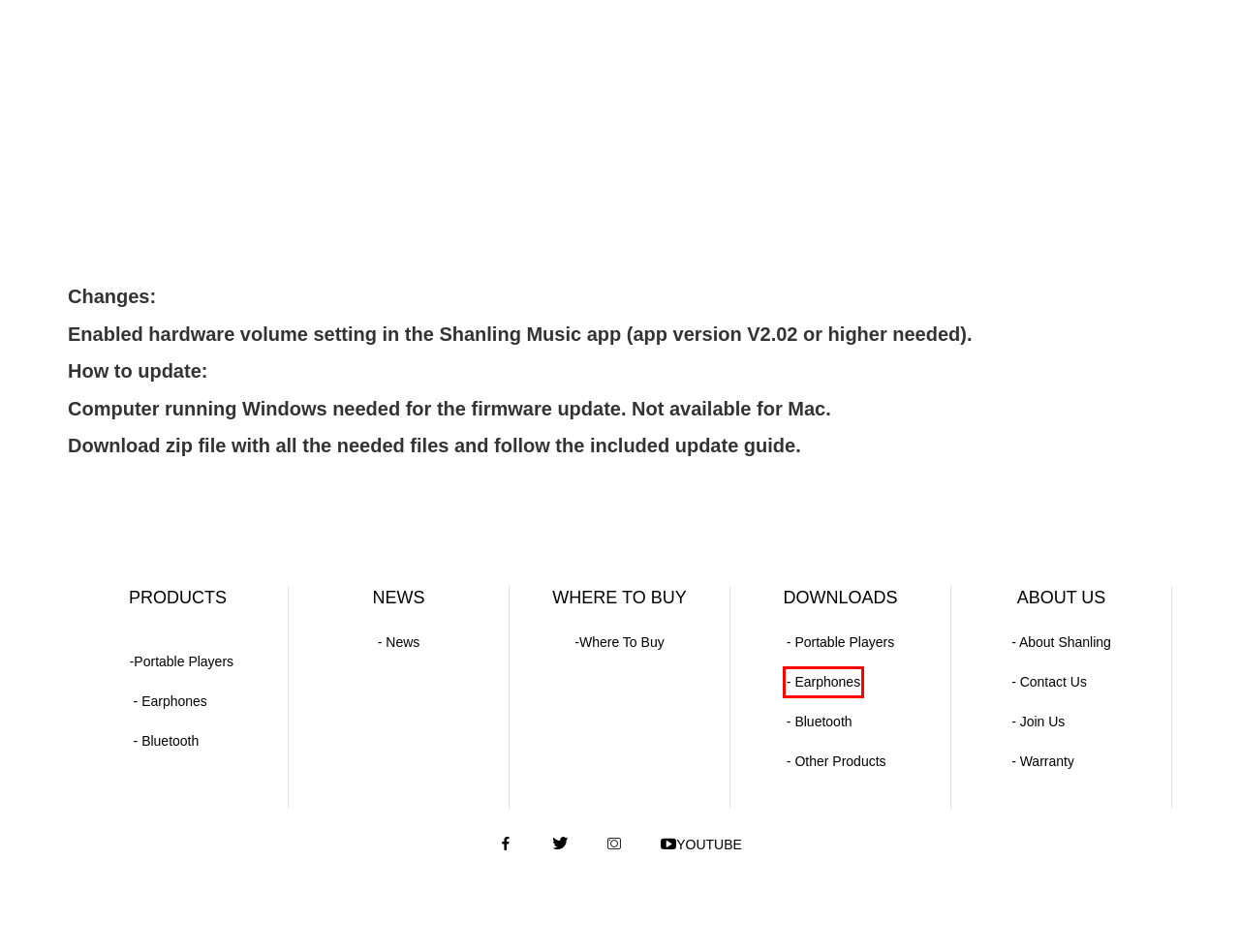You are given a screenshot of a webpage within which there is a red rectangle bounding box. Please choose the best webpage description that matches the new webpage after clicking the selected element in the bounding box. Here are the options:
A. Contact Us_Shenzhen Shanling Digital Techno
B. Bluetooth_Shenzhen Shanling Digital Techno
C. News_Shenzhen Shanling Digital Techno
D. Earphones_Shenzhen Shanling Digital Techno
E. Portable Players_Shenzhen Shanling Digital Techno
F. Join Us_Shenzhen Shanling Digital Techno
G. About Shanling_Shenzhen Shanling Digital Techno
H. Warranty_Shenzhen Shanling Digital Techno

D